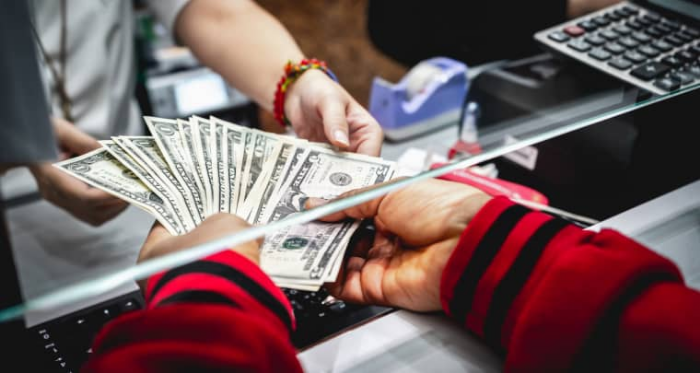Give a comprehensive caption that covers the entire image content.

In this engaging image, we observe a close-up scene at a financial transaction point. A hand, adorned with colorful bracelets, is passing a stack of cash to a customer, who is receiving it with an expression of anticipation. The crisp bills are clearly visible, indicating a successful exchange. The customers' hands are positioned just on the other side of a transparent counter, emphasizing the formal setting of a bank or a cash loan service. Behind the counter, a register and additional office supplies hint at the organized environment typical of financial institutions. This visual embodies the theme of monetary transactions and reflects the text's focus on handling loans, particularly for those dealing with bad credit situations, illustrating the accessibility and immediacy of obtaining financial help.